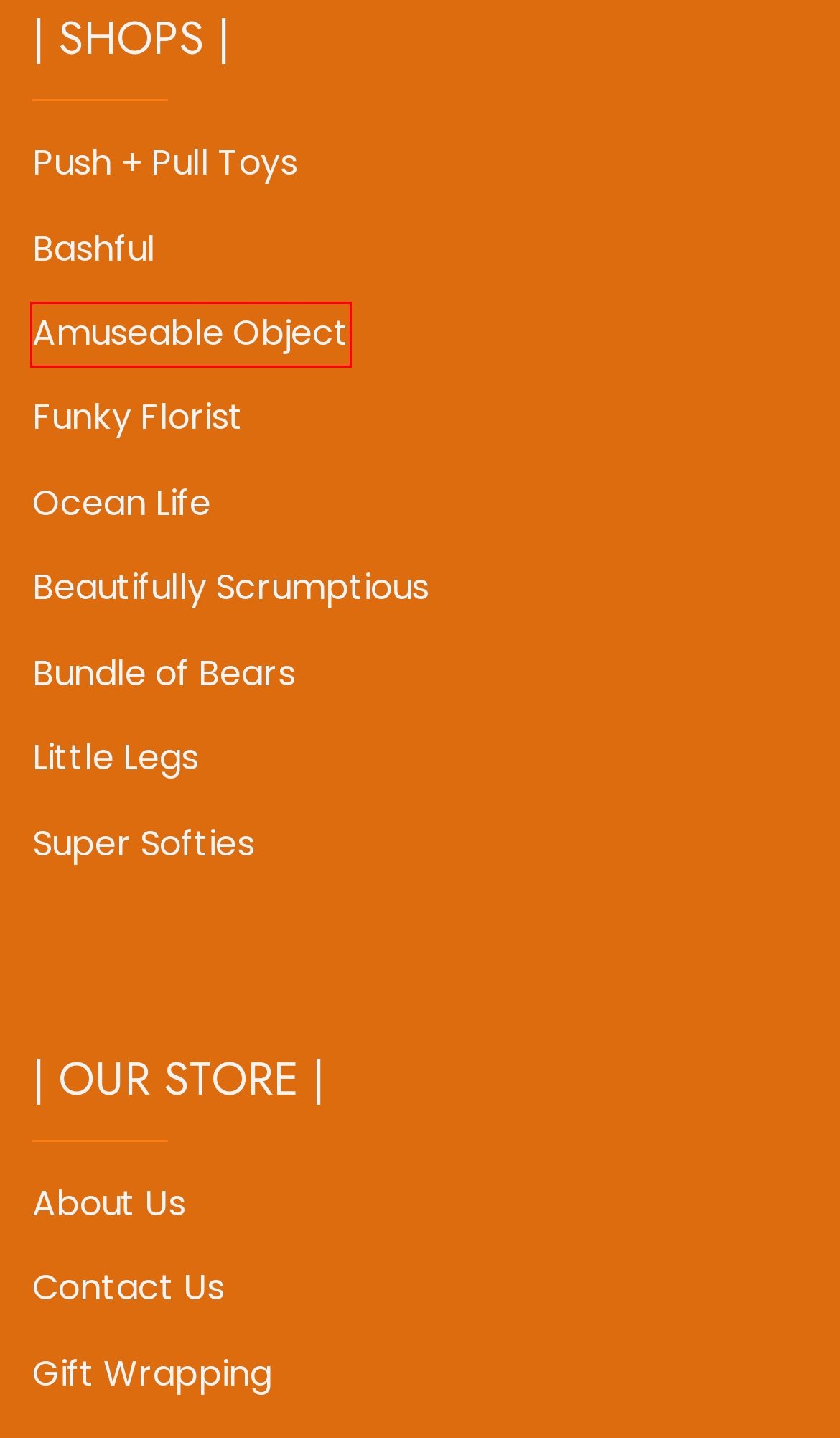View the screenshot of the webpage containing a red bounding box around a UI element. Select the most fitting webpage description for the new page shown after the element in the red bounding box is clicked. Here are the candidates:
A. Amuseable Object – Soft & Plush Baby Toys | Mishki
B. Beautifully Scrumptious – Soft & Plush Baby Toys | Mishki
C. Ocean Life – Soft & Plush Baby Toys | Mishki
D. Bashful – Soft & Plush Baby Toys | Mishki
E. Bundle of Bears – Soft & Plush Baby Toys | Mishki
F. About Us – Soft & Plush Baby Toys | Mishki
G. Super Softies – Soft & Plush Baby Toys | Mishki
H. Little Legs – Soft & Plush Baby Toys | Mishki

A